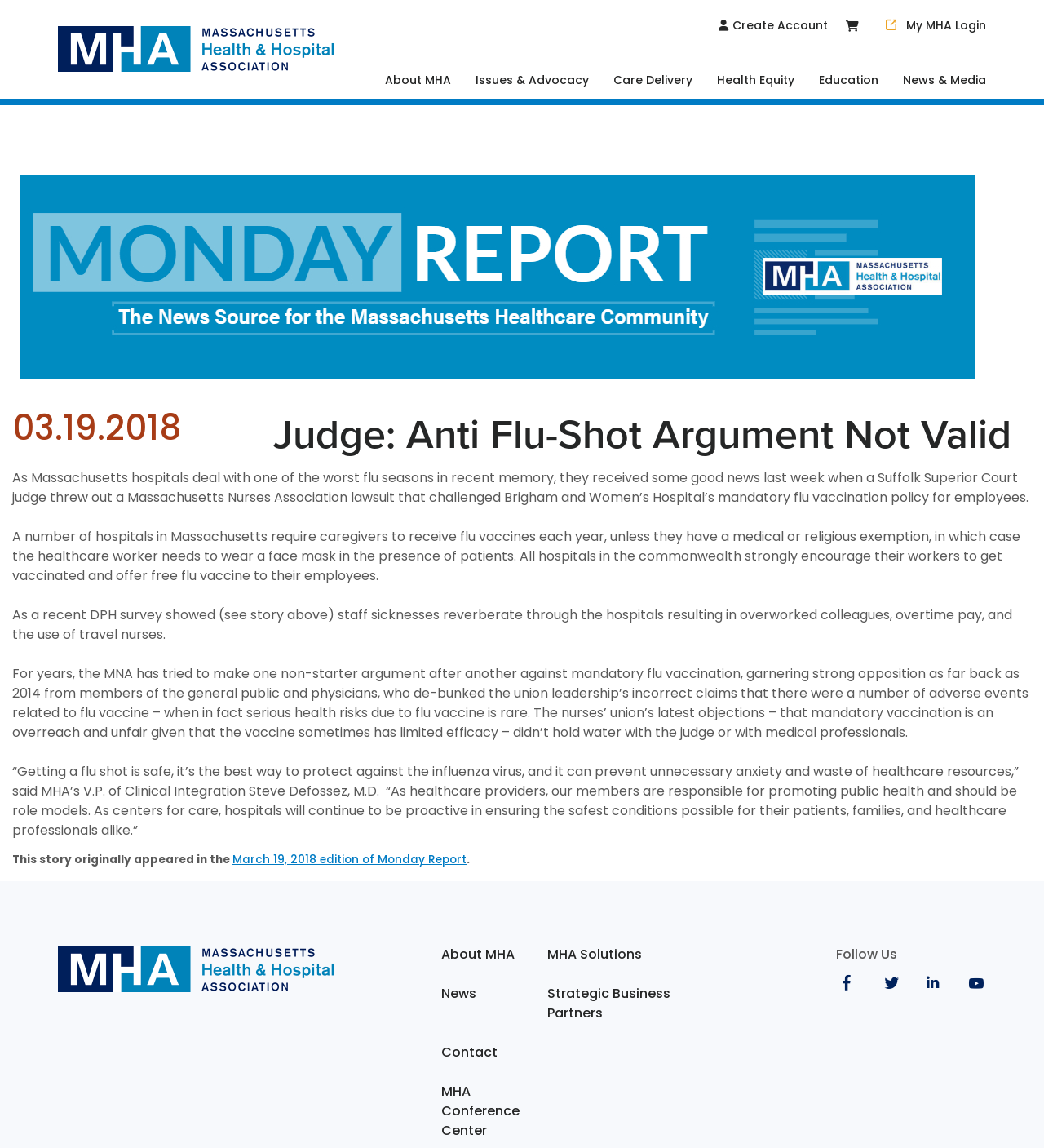Locate the UI element described as follows: "News". Return the bounding box coordinates as four float numbers between 0 and 1 in the order [left, top, right, bottom].

[0.423, 0.857, 0.456, 0.873]